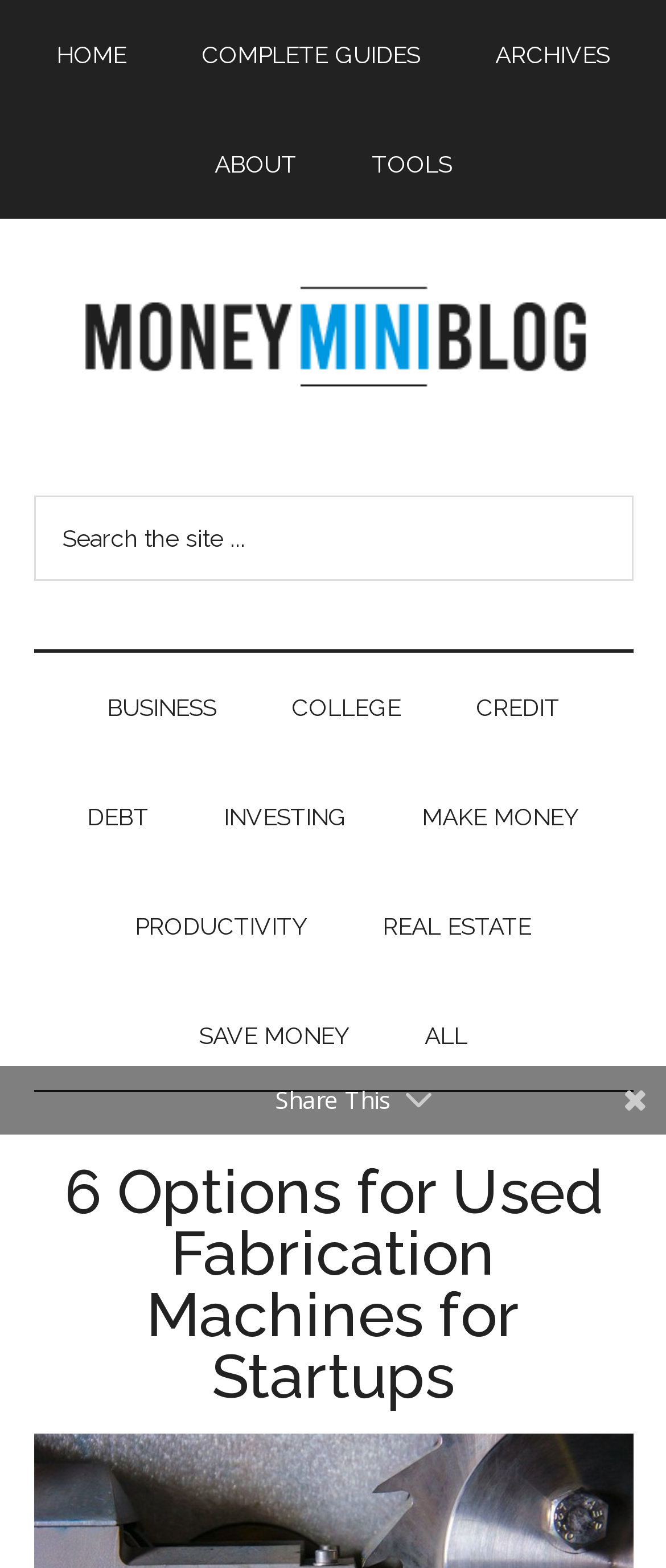Identify and provide the bounding box coordinates of the UI element described: "About". The coordinates should be formatted as [left, top, right, bottom], with each number being a float between 0 and 1.

[0.271, 0.07, 0.496, 0.139]